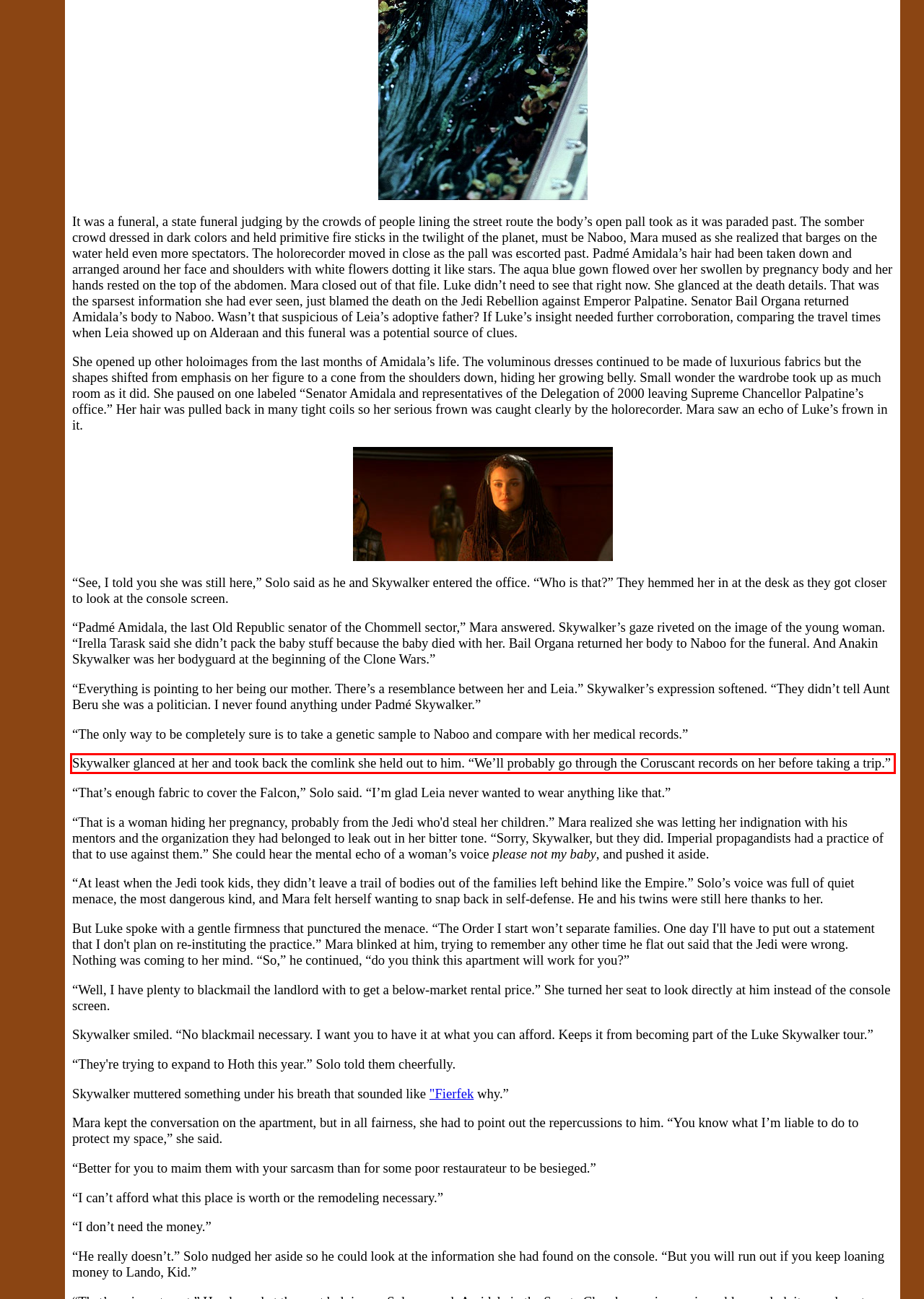Please extract the text content from the UI element enclosed by the red rectangle in the screenshot.

Skywalker glanced at her and took back the comlink she held out to him. “We’ll probably go through the Coruscant records on her before taking a trip.”